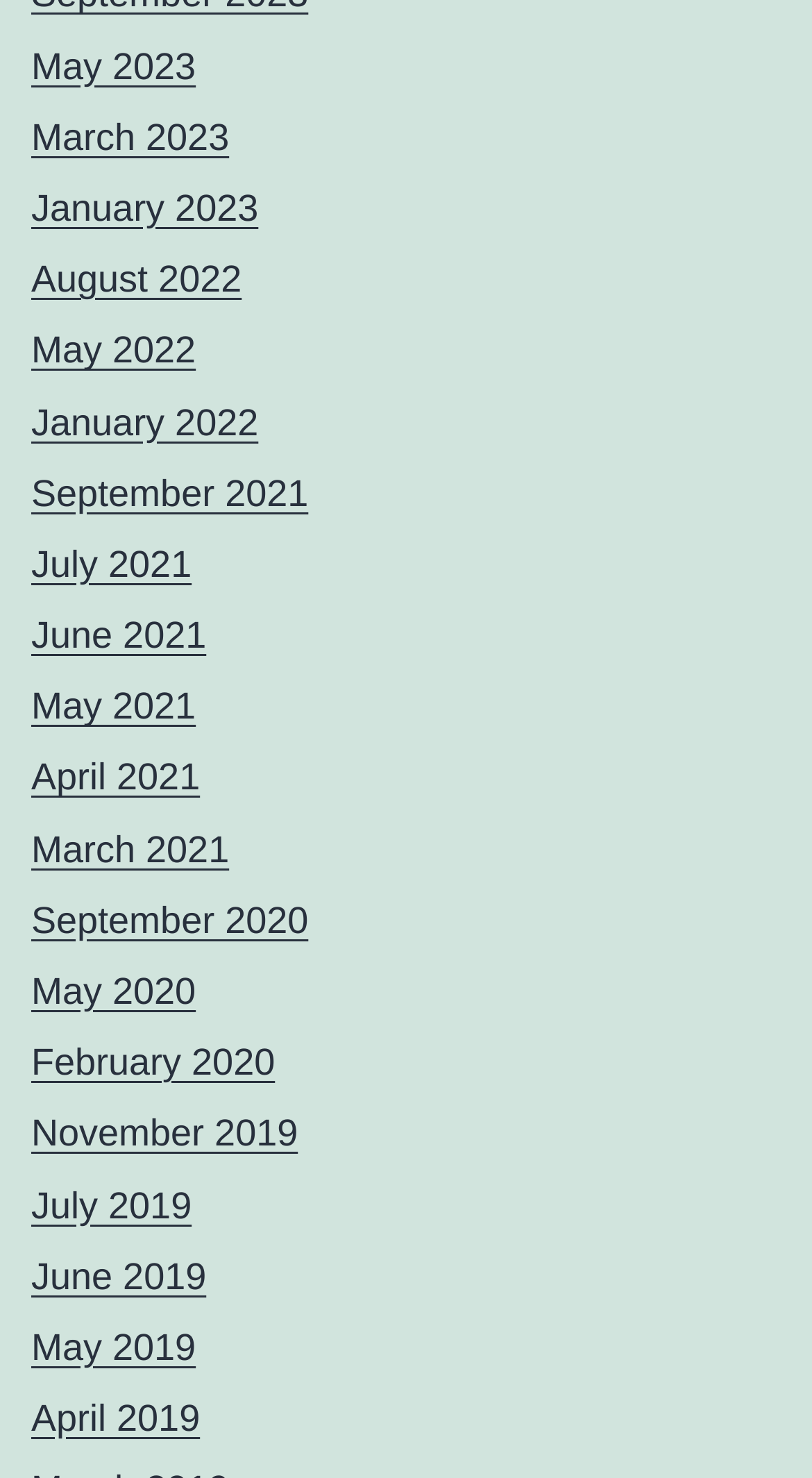Please locate the bounding box coordinates of the element that should be clicked to complete the given instruction: "Click on the 'Personal Injury' link".

None